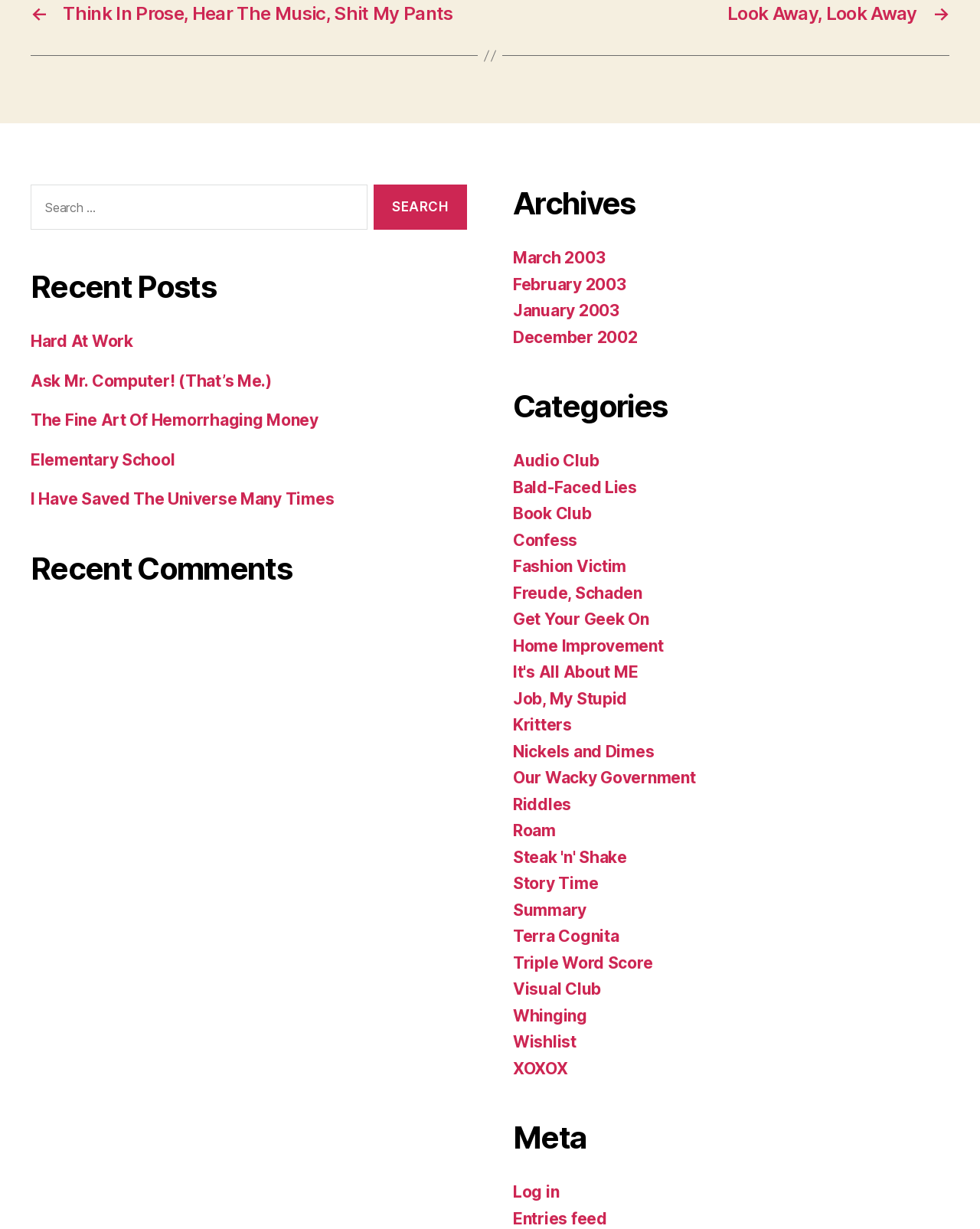What is the first recent post?
Please respond to the question with a detailed and thorough explanation.

I looked at the section labeled 'Recent Posts' and found the first link, which is 'Hard At Work'.